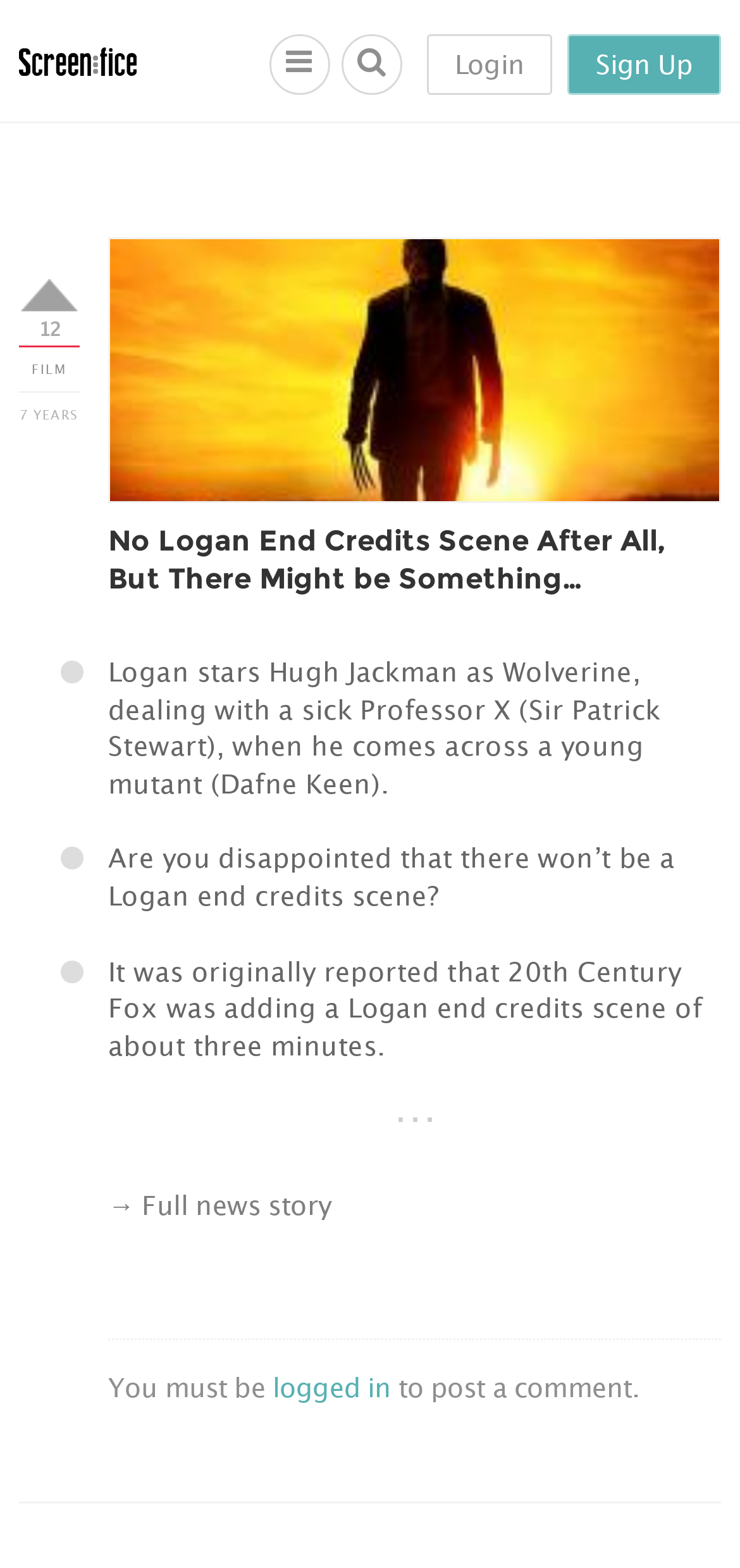Determine the bounding box coordinates for the area that needs to be clicked to fulfill this task: "Read the full news story". The coordinates must be given as four float numbers between 0 and 1, i.e., [left, top, right, bottom].

[0.146, 0.758, 0.448, 0.779]